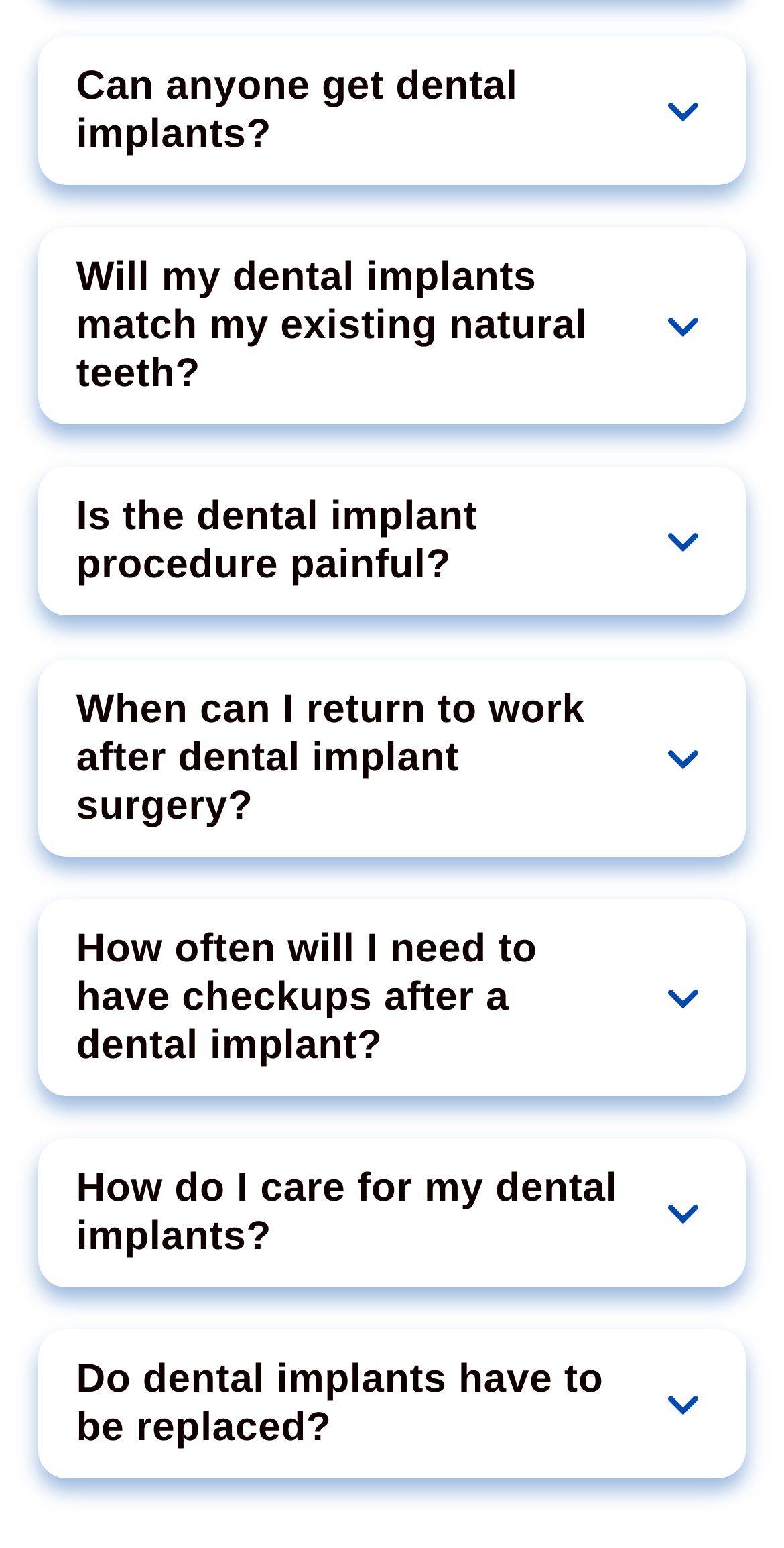Kindly determine the bounding box coordinates for the area that needs to be clicked to execute this instruction: "Click the 'Is the dental implant procedure painful?' button".

[0.054, 0.304, 0.946, 0.395]